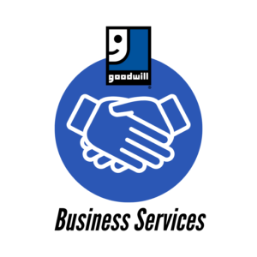Provide a thorough and detailed caption for the image.

The image features a logo representing "Business Services," likely associated with Goodwill. It includes a prominent graphic of two hands shaking, symbolizing partnership and collaboration, set against a bright blue circular background. Above the handshake, the Goodwill logo is depicted, reinforcing the brand's commitment to providing services. The text "Business Services" is featured prominently below the graphic, indicating the focus of the services offered. This image conveys a professional and community-oriented message, suggesting a dedication to supporting businesses through collaborative initiatives.